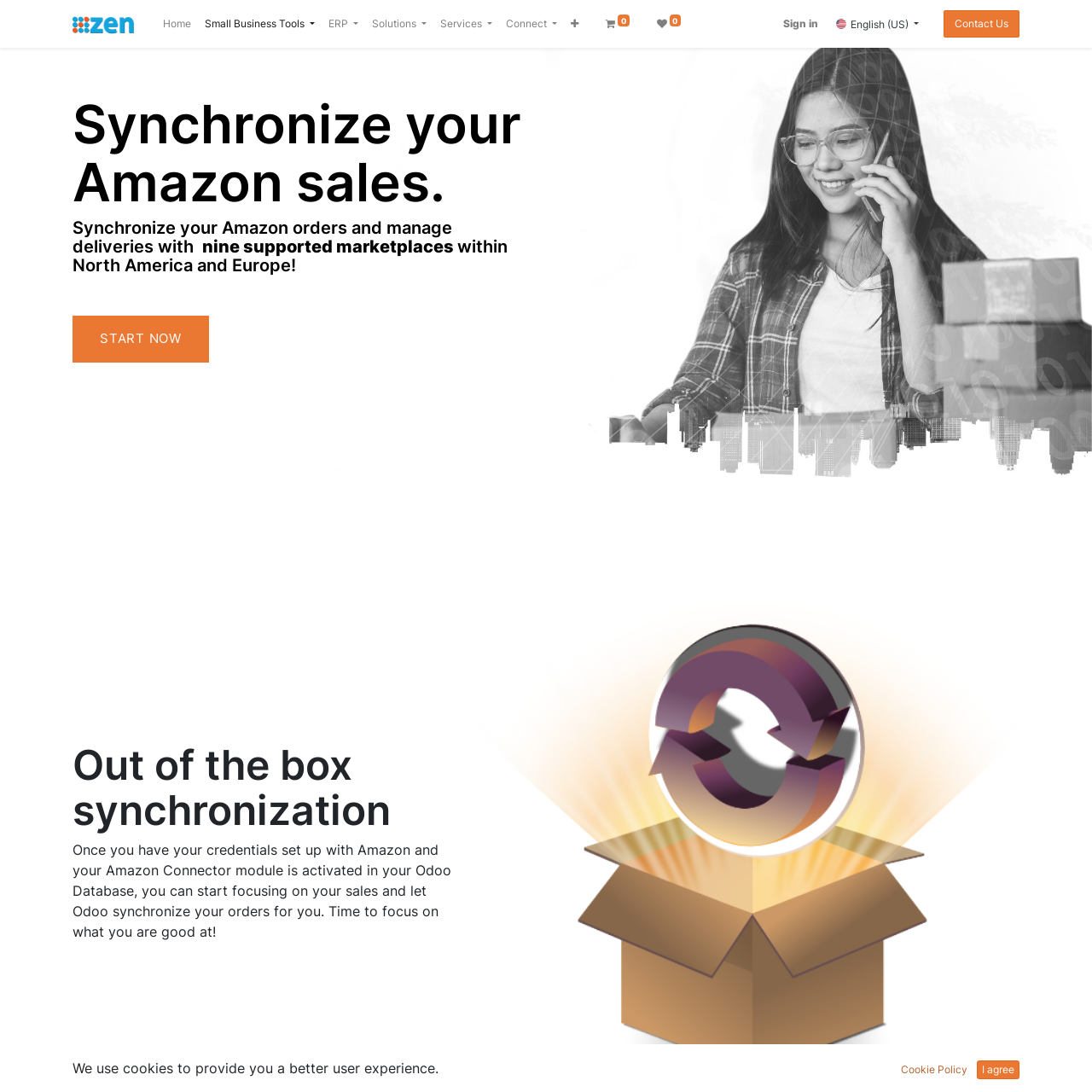Could you provide the bounding box coordinates for the portion of the screen to click to complete this instruction: "go to home page"?

None